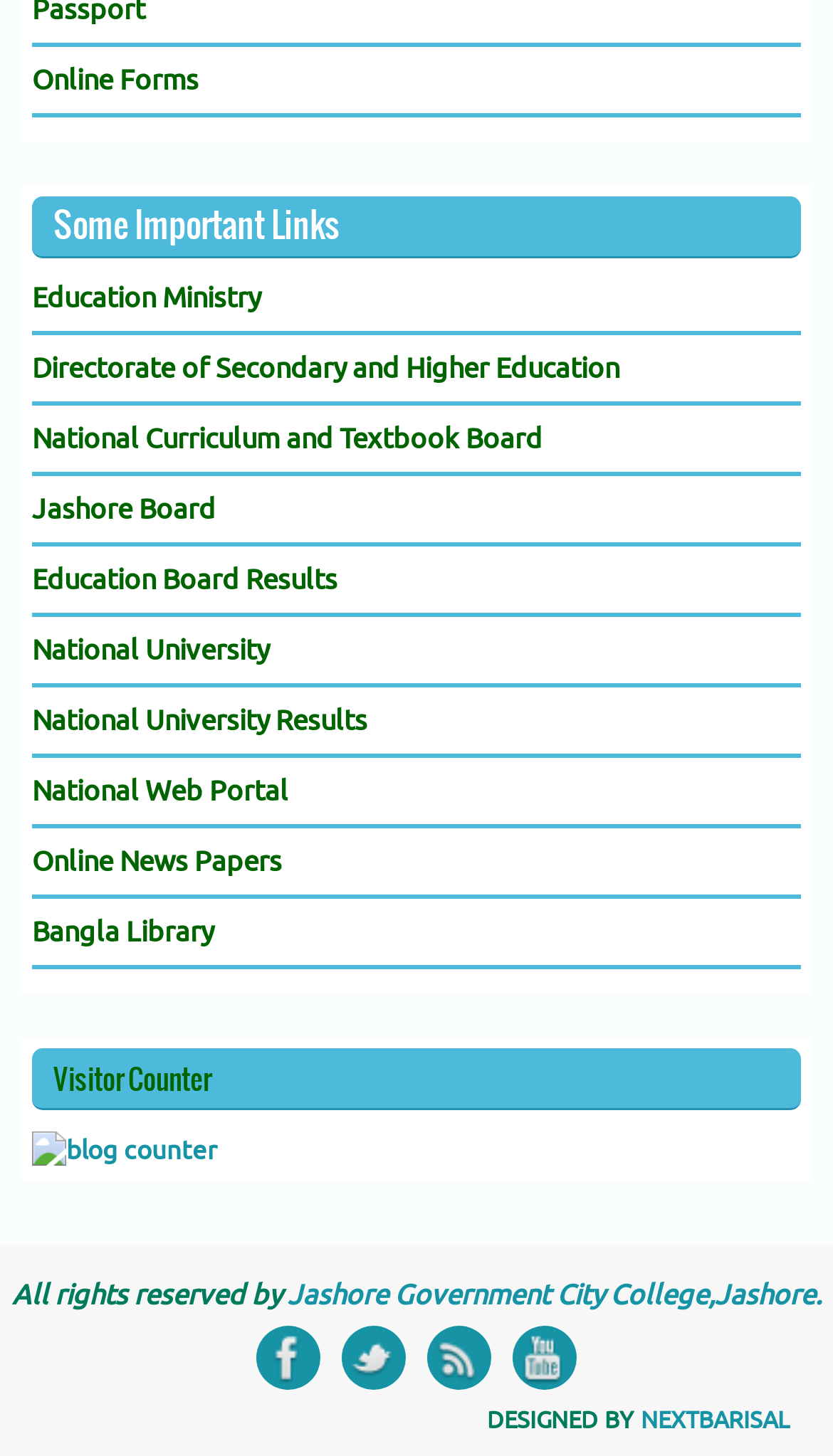Please locate the bounding box coordinates for the element that should be clicked to achieve the following instruction: "Check Education Board Results". Ensure the coordinates are given as four float numbers between 0 and 1, i.e., [left, top, right, bottom].

[0.038, 0.387, 0.405, 0.41]